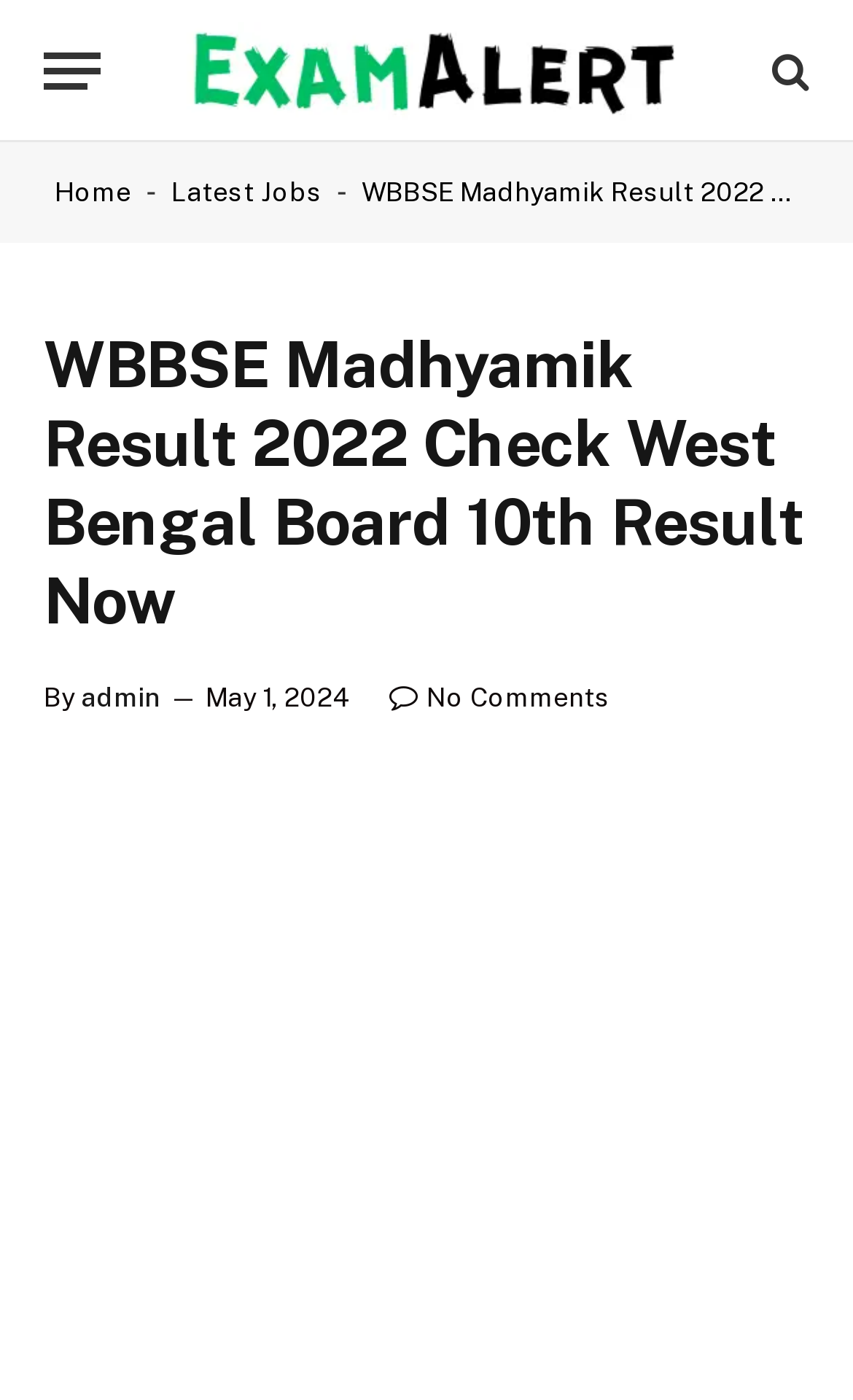Provide a comprehensive caption for the webpage.

The webpage is about checking the WBBSE Madhyamik Result 2022, specifically the West Bengal Board 10th Result. At the top left corner, there is a button labeled "Menu". Next to it, a prominent link "Exam Alert" is displayed, accompanied by an image with the same label. On the top right corner, there is another link with a search icon.

Below the top section, a navigation menu is present, consisting of links to "Home", a separator, and "Latest Jobs". The main content of the webpage is headed by a title "WBBSE Madhyamik Result 2022 Check West Bengal Board 10th Result Now", which spans across the entire width of the page.

Under the title, there is a byline section, which includes the text "By" followed by a link to the author "admin". Next to the byline, the publication date "May 1, 2024" is displayed. Further to the right, a link with a comment icon and the text "No Comments" is present.